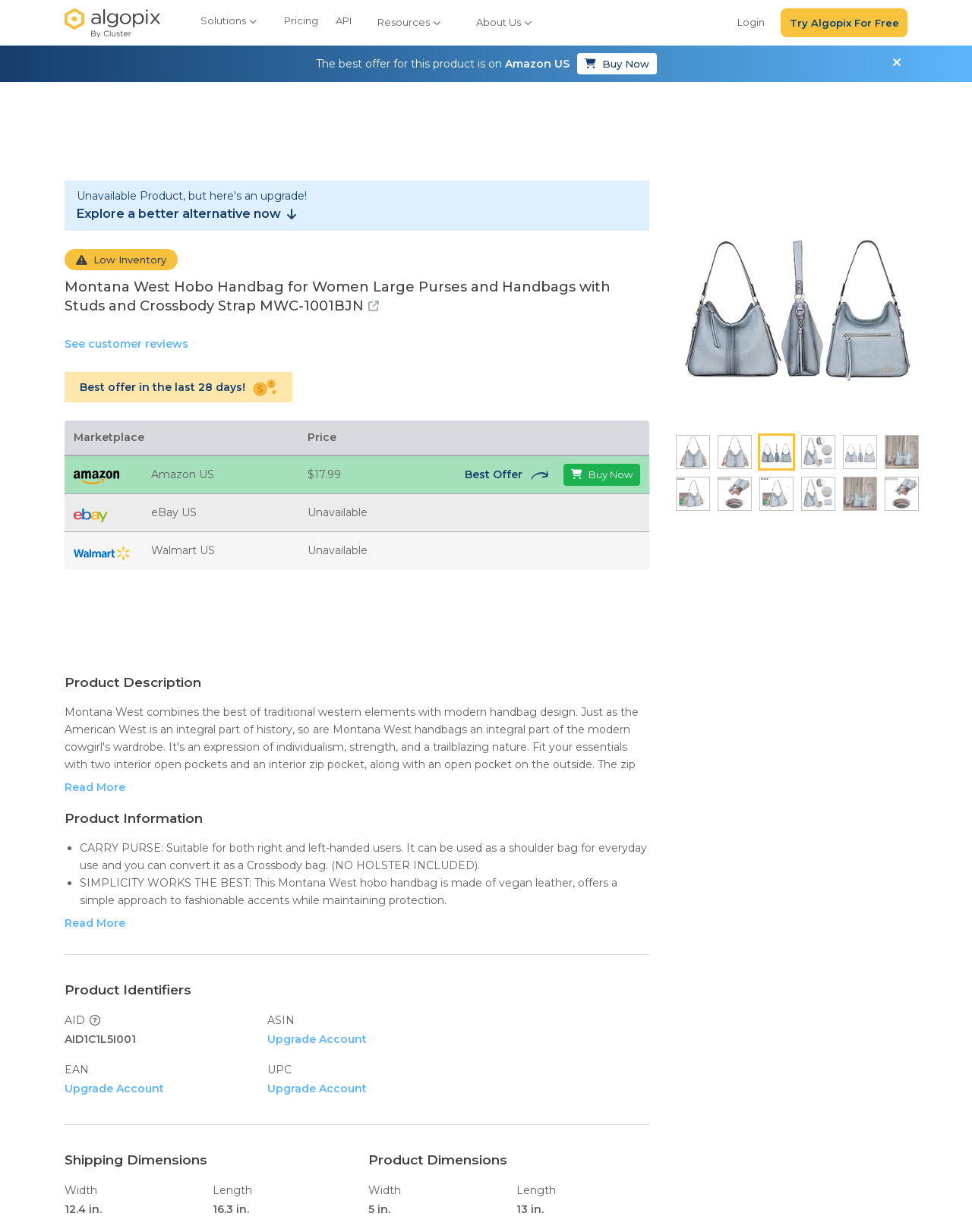What is the best offer price for this product?
Analyze the image and deliver a detailed answer to the question.

The best offer price for this product is found on the webpage, specifically in the section that compares prices across different marketplaces. The price is listed as $17.99 on Amazon US.